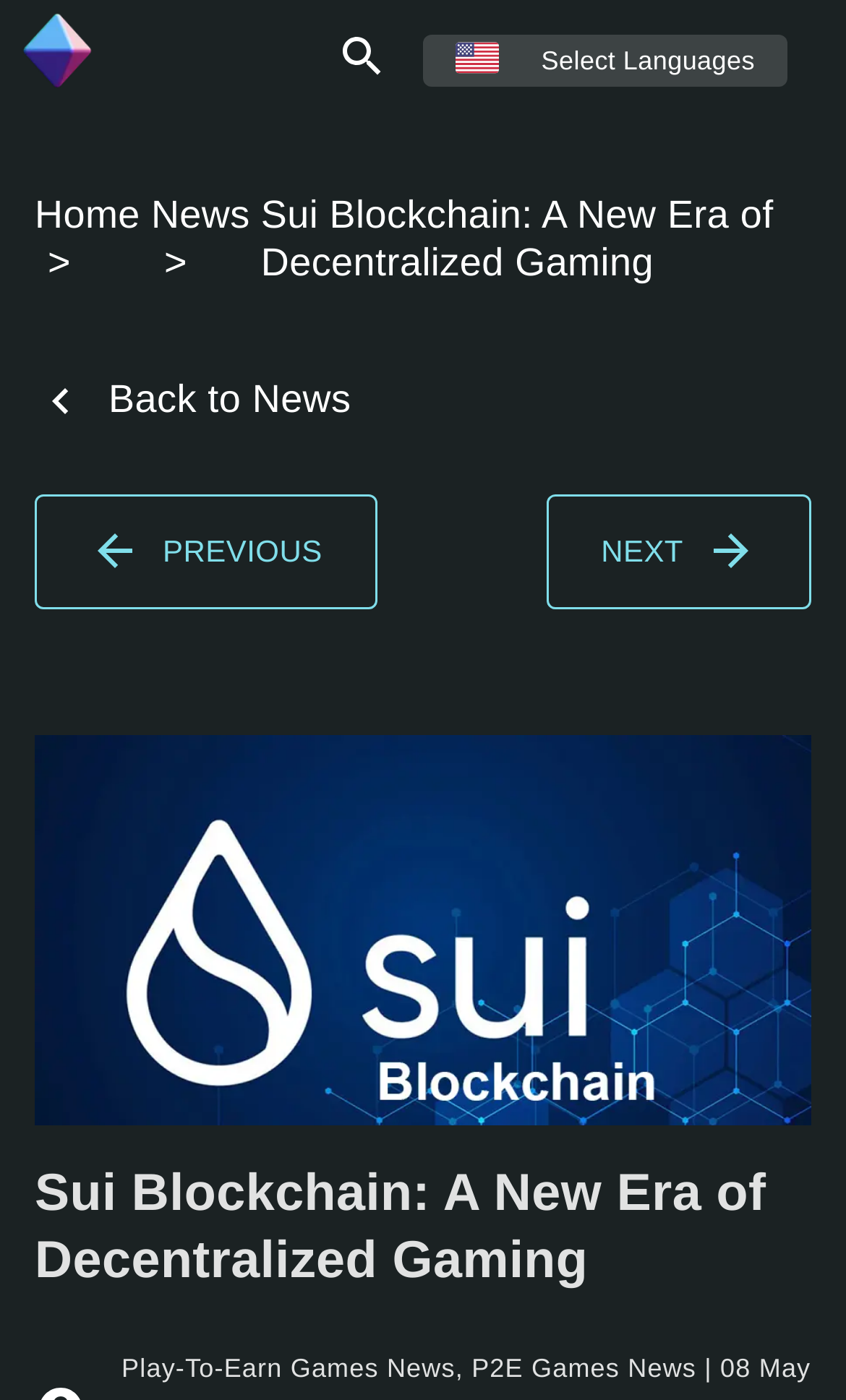Identify the bounding box coordinates for the UI element described as: "driveway pavers".

None